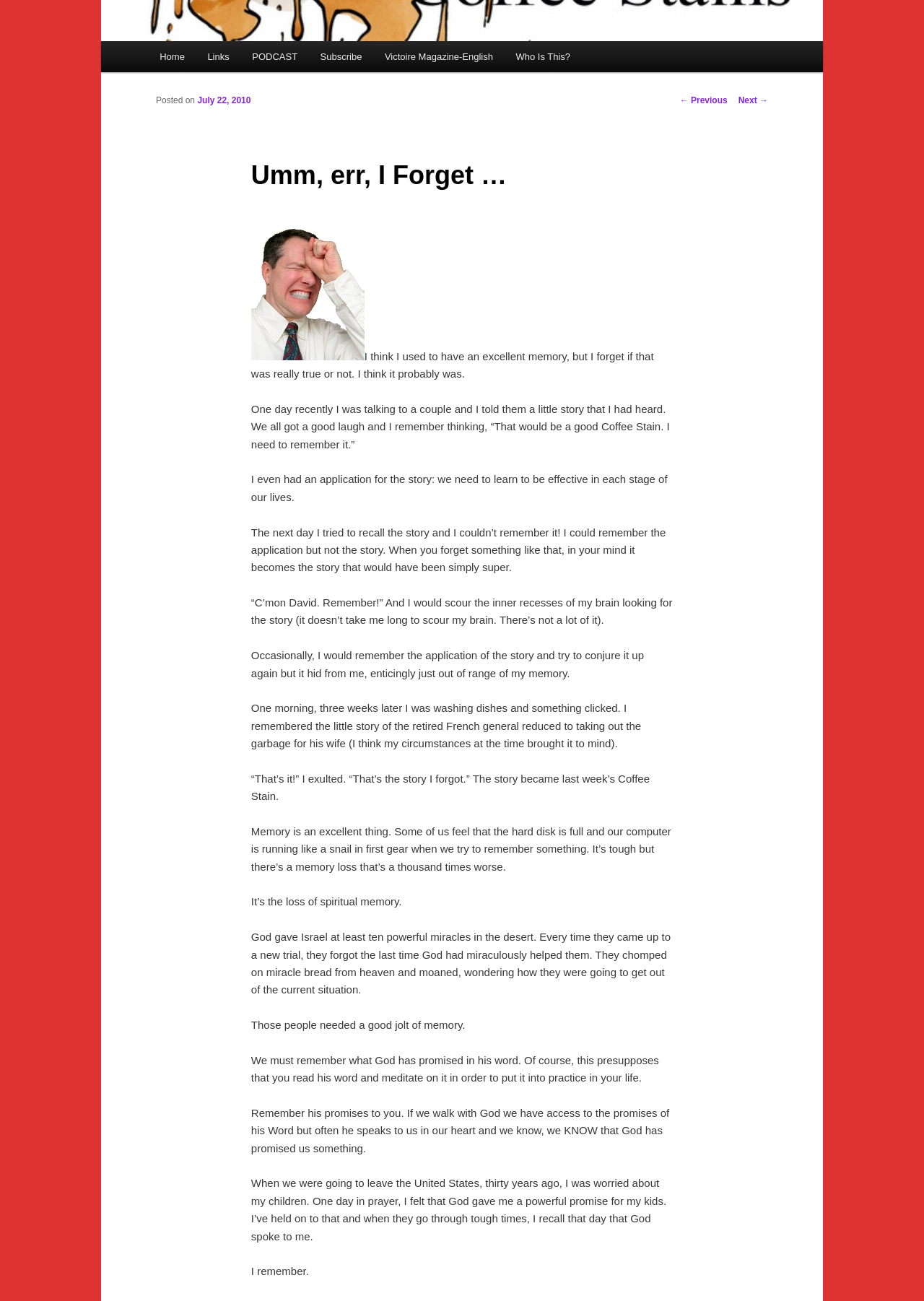Identify and provide the bounding box coordinates of the UI element described: "PODCAST". The coordinates should be formatted as [left, top, right, bottom], with each number being a float between 0 and 1.

[0.261, 0.032, 0.334, 0.056]